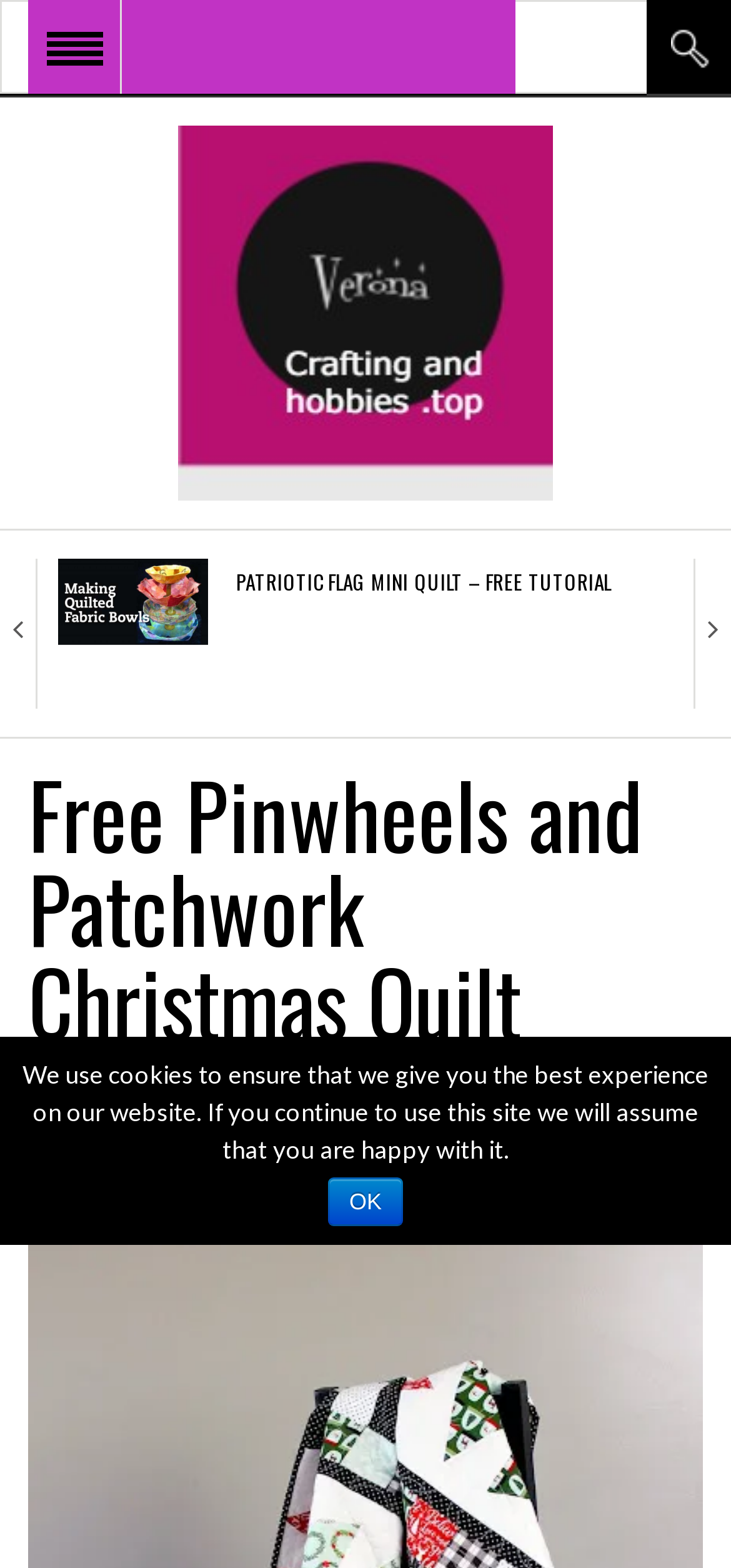Identify the bounding box of the HTML element described here: "String art.". Provide the coordinates as four float numbers between 0 and 1: [left, top, right, bottom].

[0.038, 0.627, 0.705, 0.674]